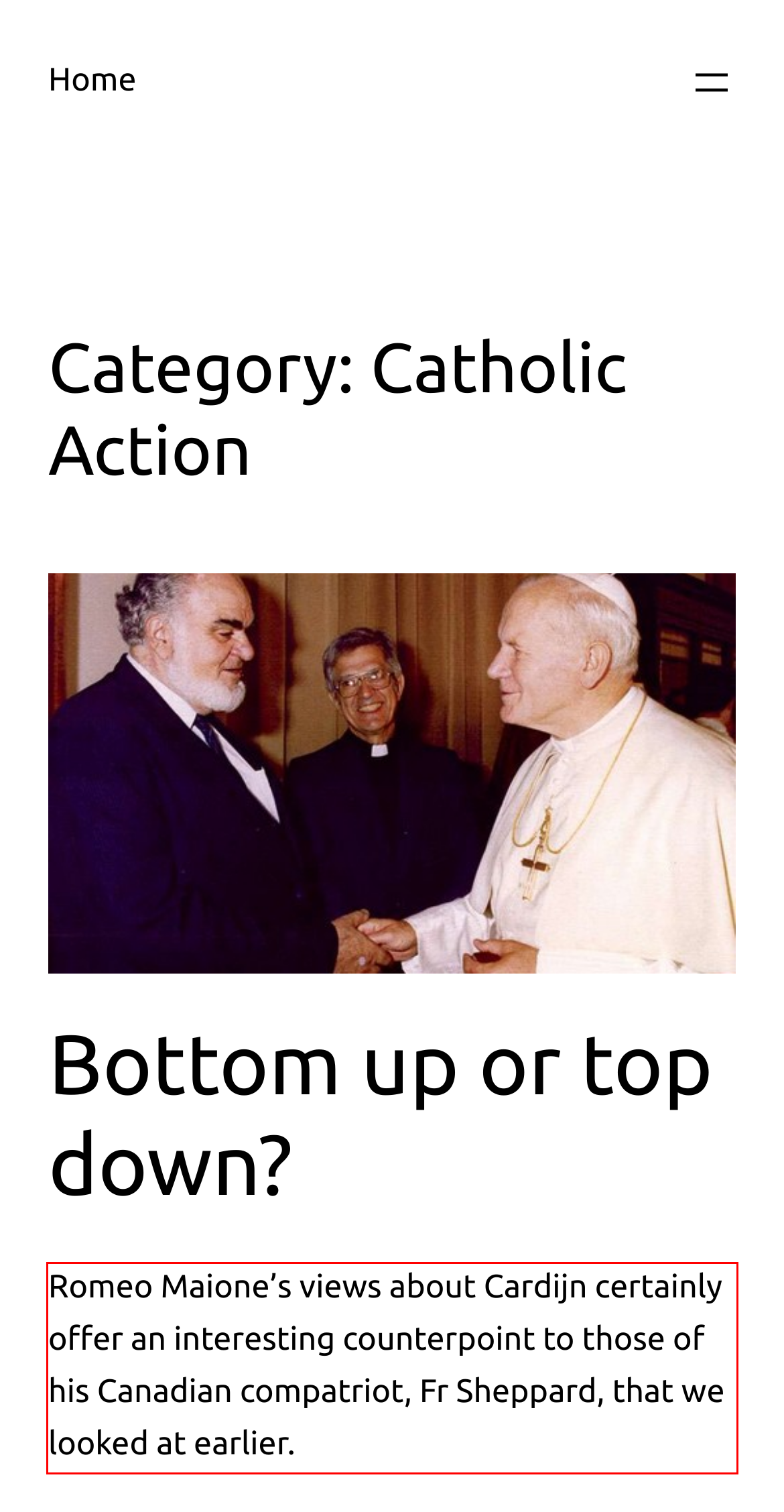Please extract the text content within the red bounding box on the webpage screenshot using OCR.

Romeo Maione’s views about Cardijn certainly offer an interesting counterpoint to those of his Canadian compatriot, Fr Sheppard, that we looked at earlier.